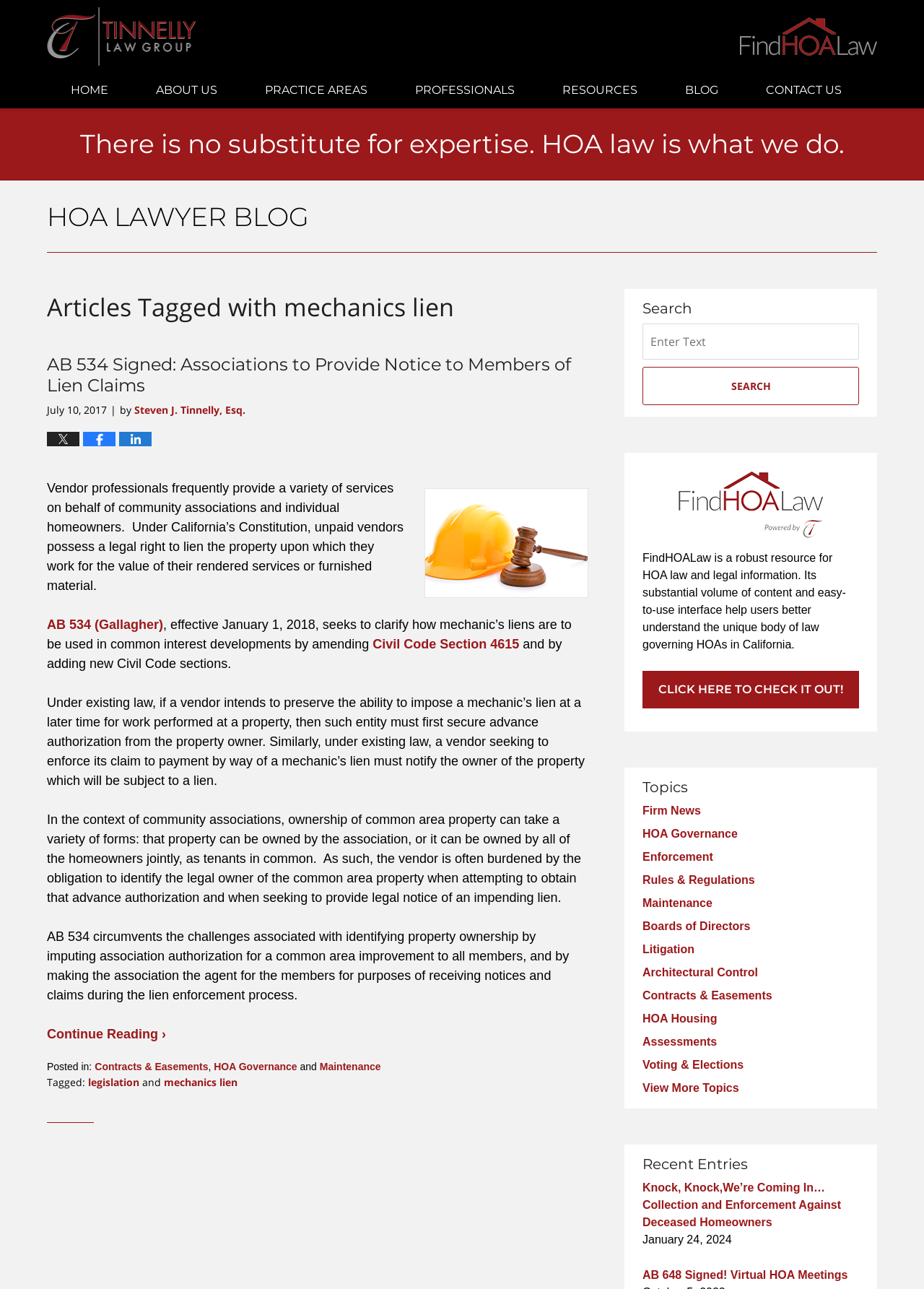What is the purpose of AB 534?
Deliver a detailed and extensive answer to the question.

I found the answer by reading the content of the article, which explains that AB 534 seeks to clarify how mechanic's liens are to be used in common interest developments by amending Civil Code Section 4615 and adding new Civil Code sections.